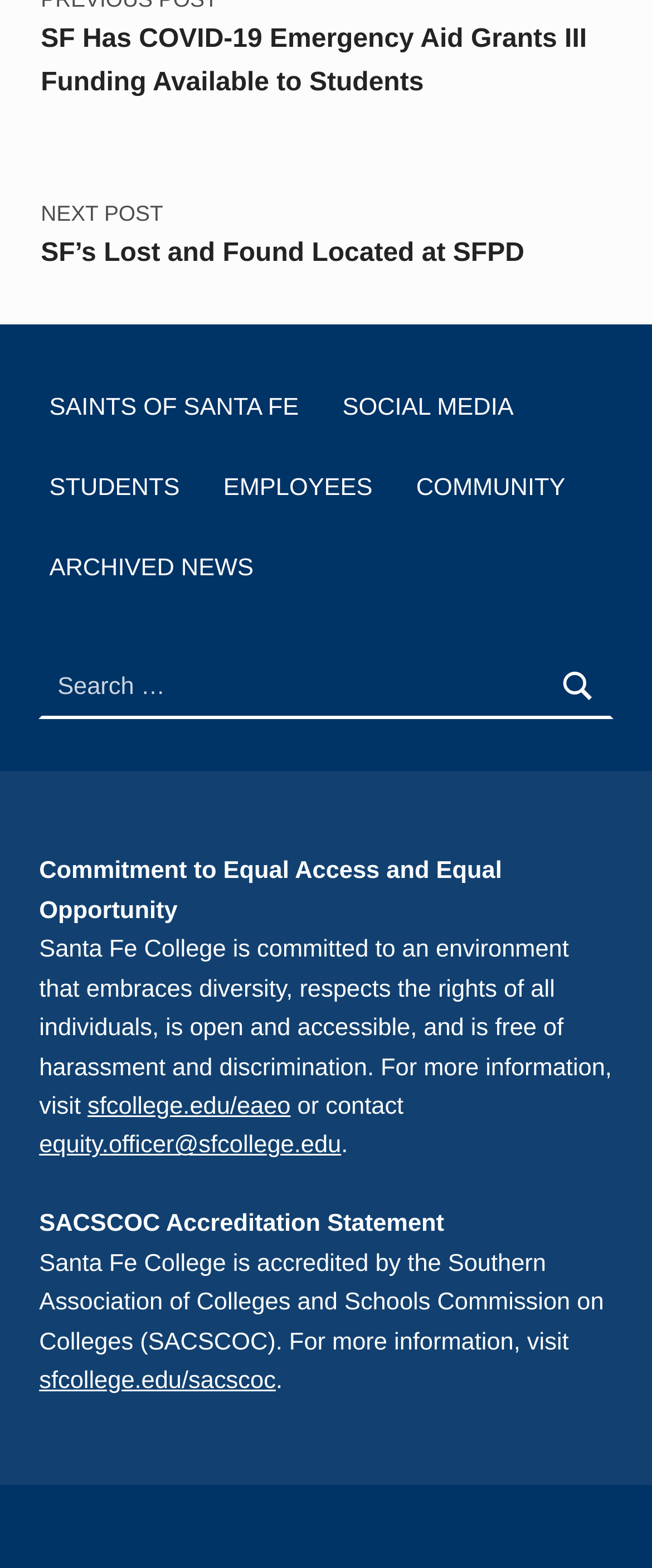What is the text above the search box?
We need a detailed and meticulous answer to the question.

I looked at the search box element and found the StaticText element 'Search for:' above it, which is the text that appears above the search box.